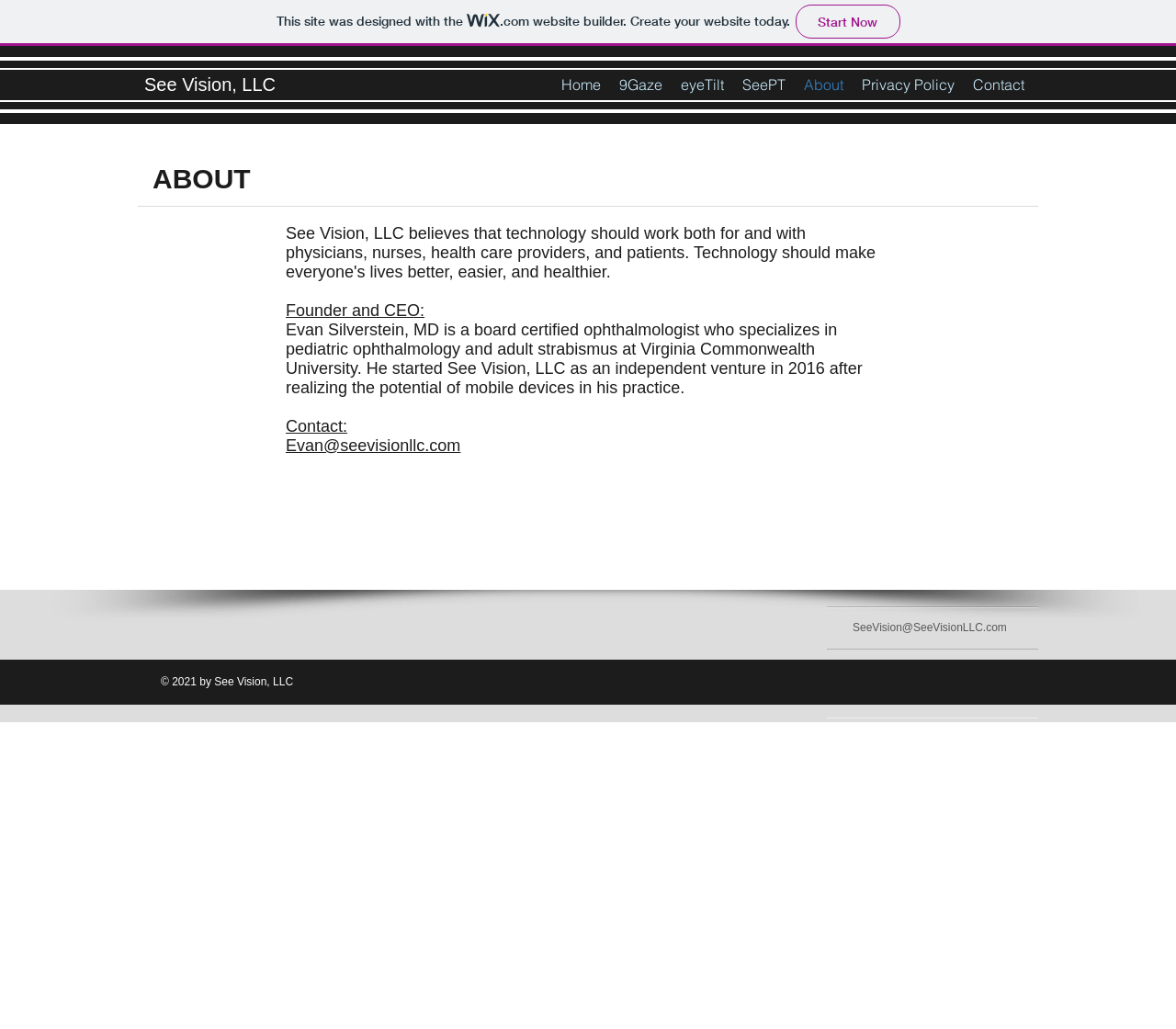Please give a succinct answer to the question in one word or phrase:
What are the products or services offered by the company?

9Gaze, eyeTilt, SeePT